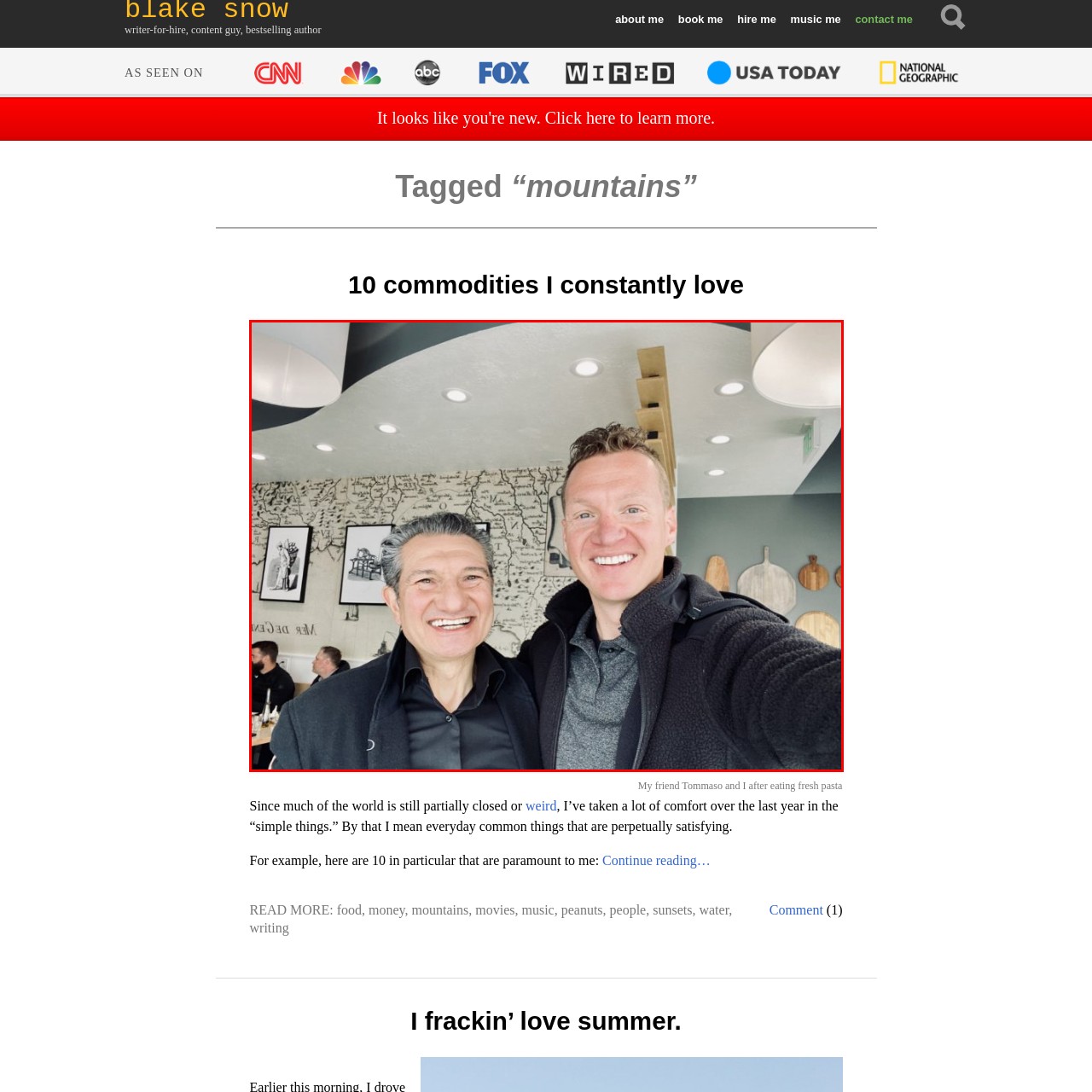Construct a detailed caption for the image enclosed in the red box.

In this lively selfie, two men, clearly enjoying each other's company, pose together in a modern, warmly decorated café. The individual on the left exudes joy with his broad smile and vibrant attire, featuring a black shirt and jacket, while the other man on the right beams widely, sporting a stylish sweater and layered collar. 

The café's interior is characterized by a unique blend of rustic and contemporary design elements, including wooden accents and a backdrop that showcases a map-inspired mural, complemented by framed photographs on the walls. Soft, ambient lighting fills the space, creating an inviting atmosphere. 

This moment seems to capture a friendly gathering, potentially following a delightful meal, as suggested by the caption accompanying the image, which refers to having enjoyed fresh pasta. The overall mood is one of camaraderie and positivity, making it a heartwarming snapshot of a cherished experience.